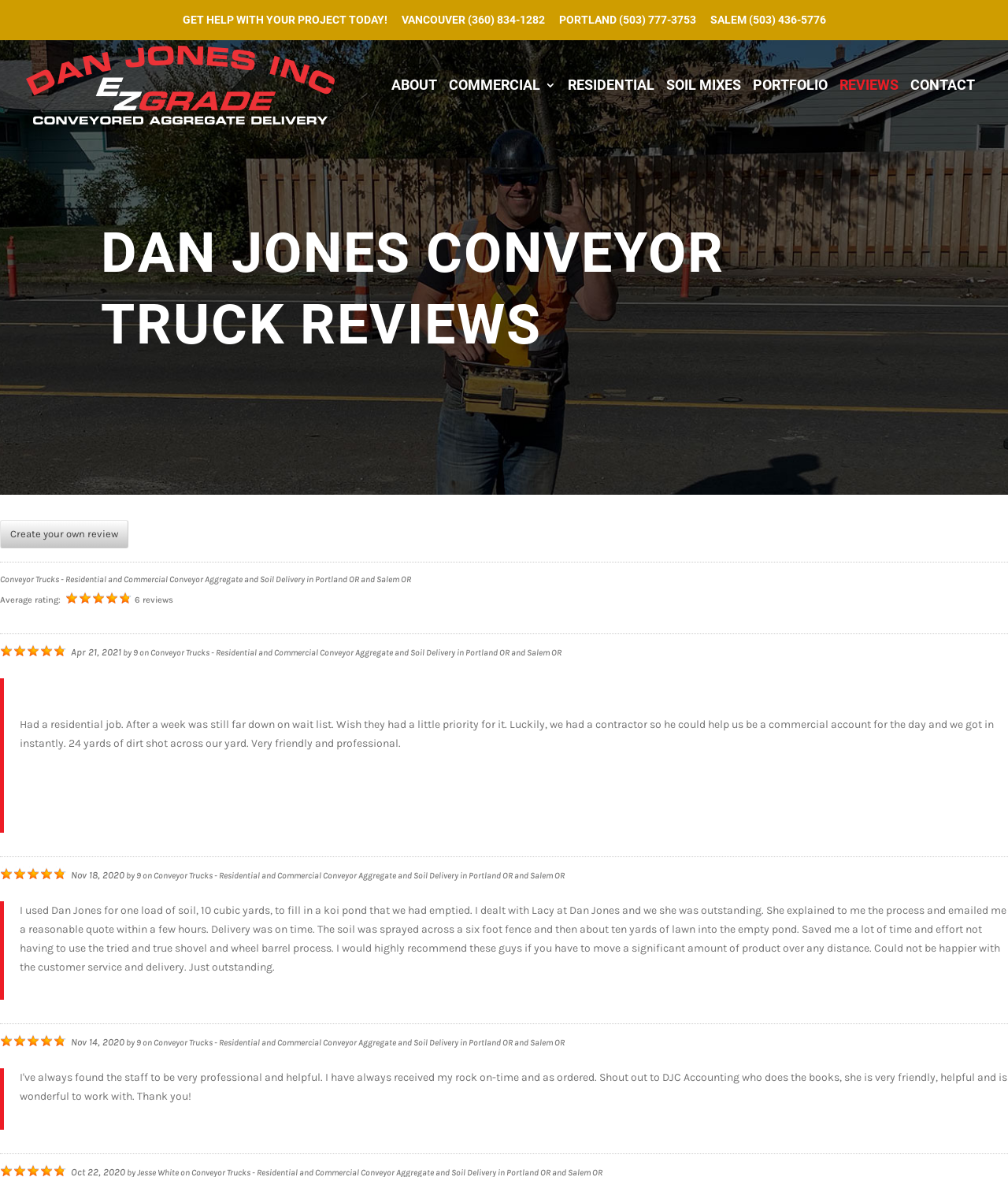Give a succinct answer to this question in a single word or phrase: 
What is the average rating mentioned on the webpage?

6